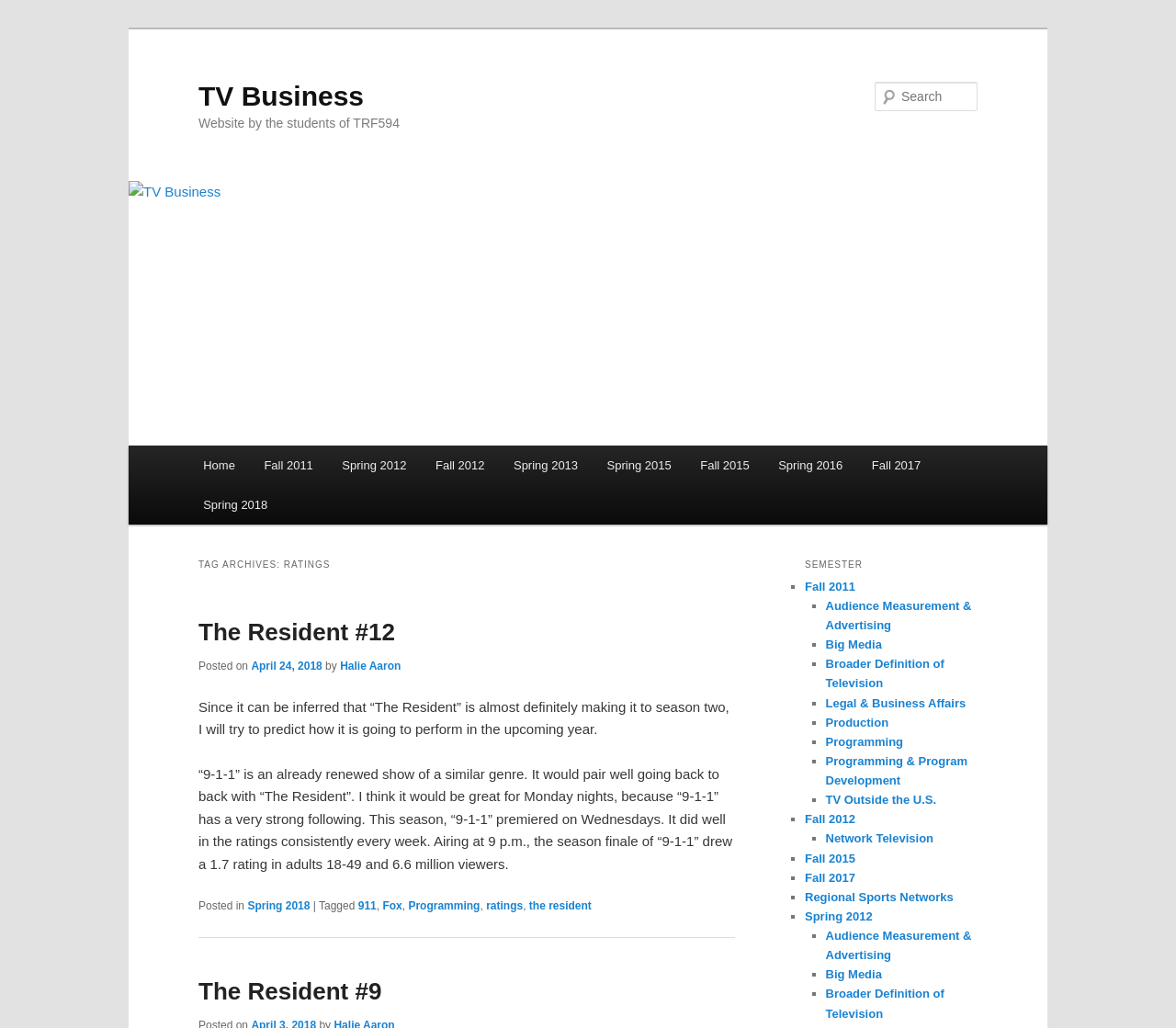From the screenshot, find the bounding box of the UI element matching this description: "Spring 2012". Supply the bounding box coordinates in the form [left, top, right, bottom], each a float between 0 and 1.

[0.279, 0.433, 0.358, 0.472]